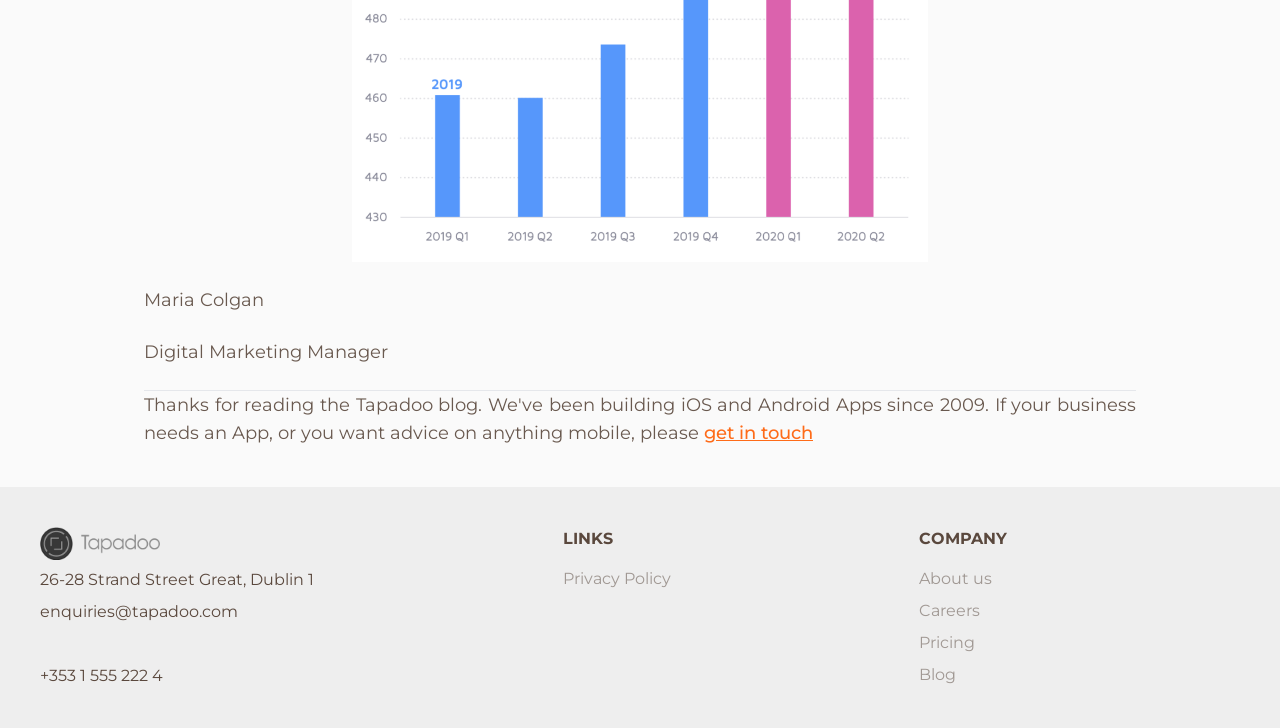Locate the bounding box coordinates of the item that should be clicked to fulfill the instruction: "visit Tapadoo location".

[0.031, 0.781, 0.245, 0.814]